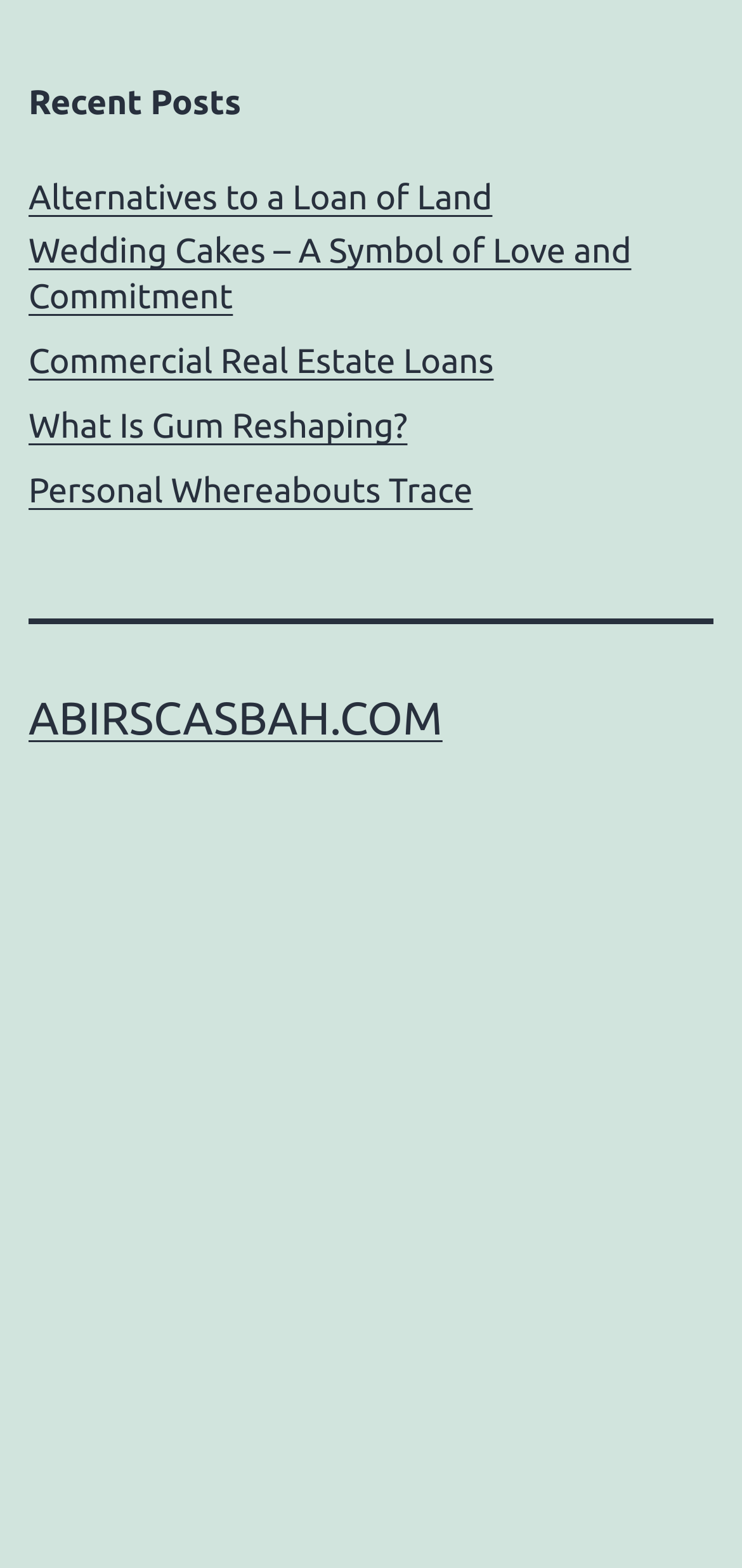Find and specify the bounding box coordinates that correspond to the clickable region for the instruction: "visit website homepage".

[0.038, 0.891, 0.596, 0.924]